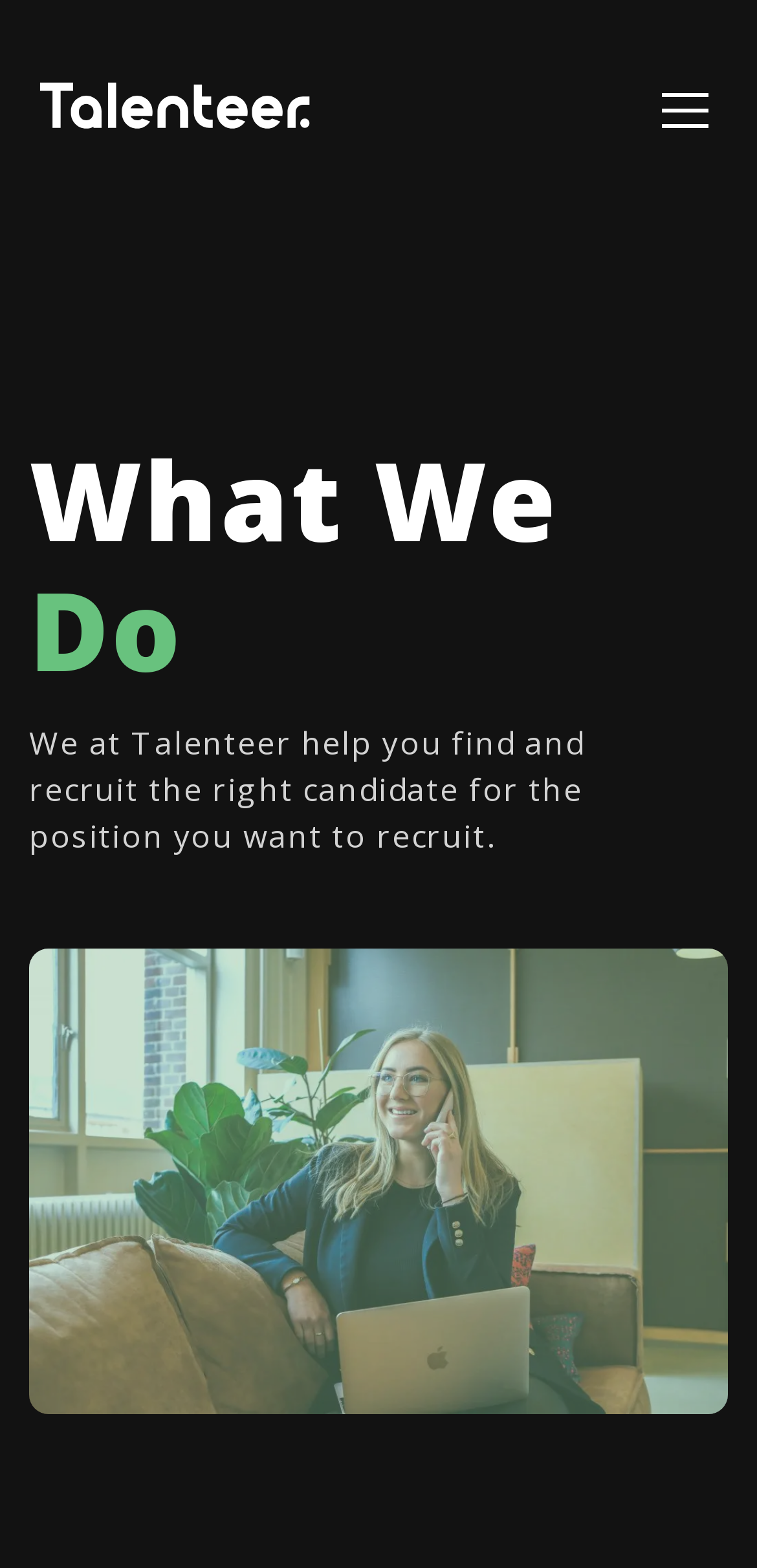Locate the bounding box coordinates of the UI element described by: "alt="Logo"". The bounding box coordinates should consist of four float numbers between 0 and 1, i.e., [left, top, right, bottom].

[0.051, 0.048, 0.41, 0.092]